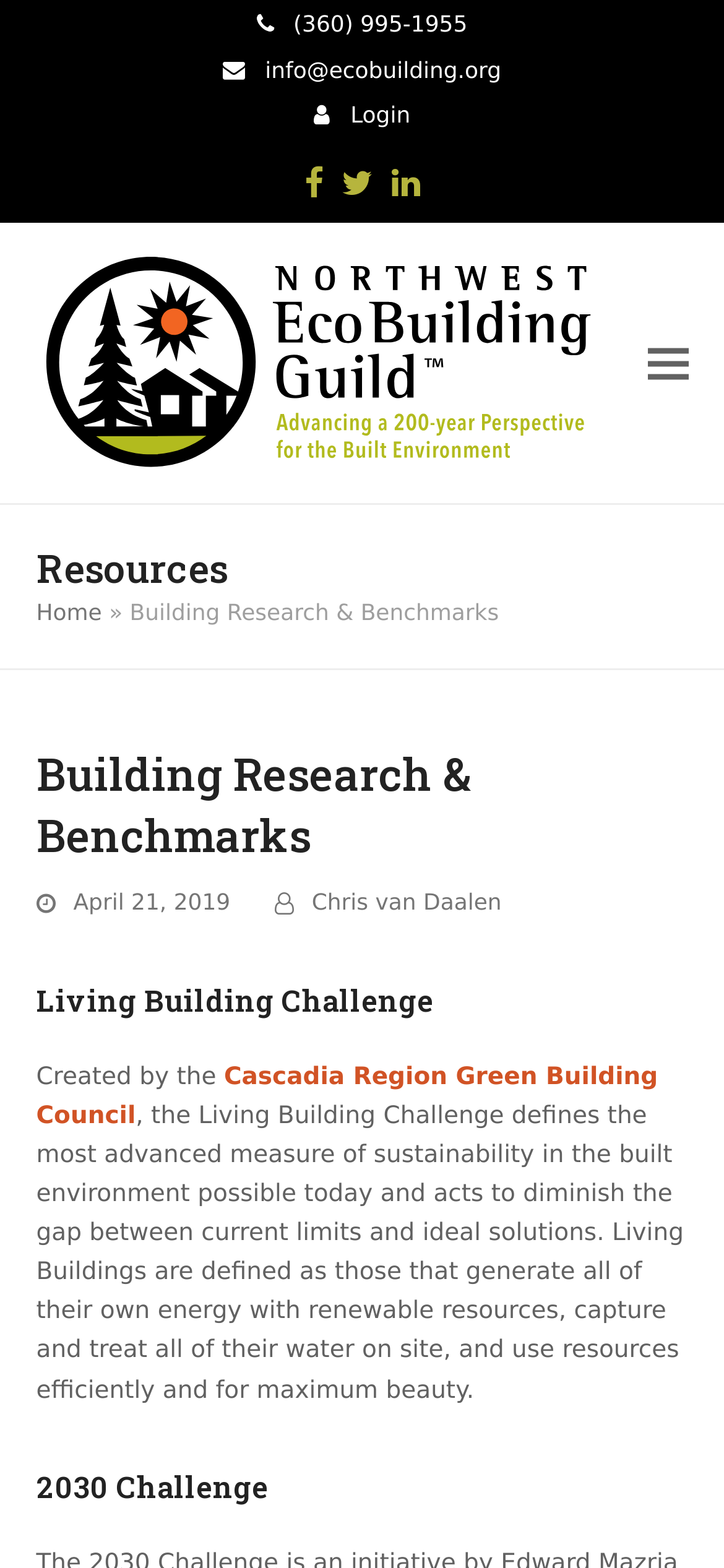Based on the description "aria-label="Toggle mobile menu"", find the bounding box of the specified UI element.

[0.894, 0.222, 0.95, 0.242]